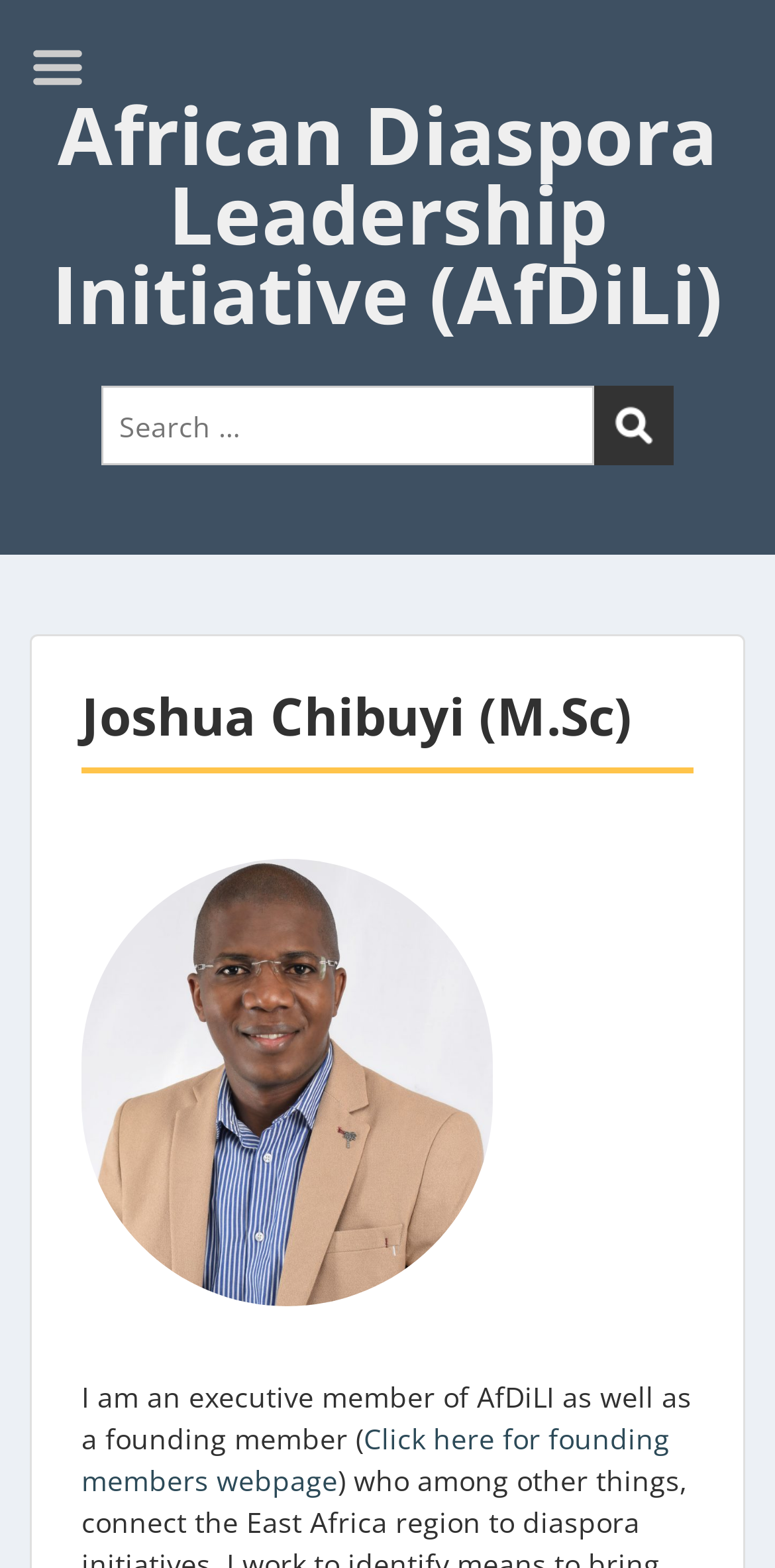Refer to the image and provide a thorough answer to this question:
Is the person on this webpage a founding member of AfDiLi?

I found a StaticText element with the text 'I am an executive member of AfDiLI as well as a founding member (' which suggests that the person on this webpage is a founding member of AfDiLi.